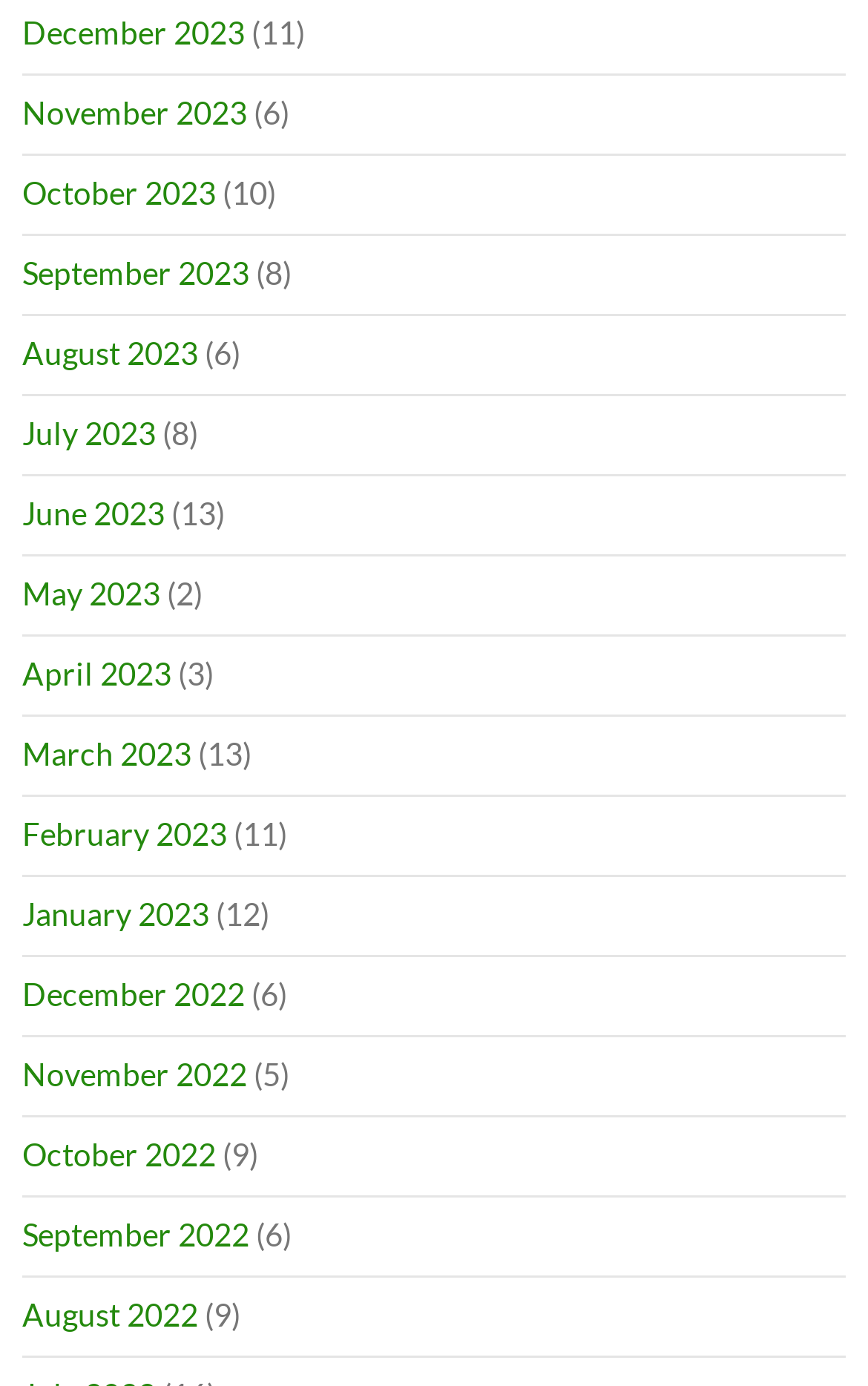From the details in the image, provide a thorough response to the question: How many articles are there in total?

Although I can see the number of articles for each month, I cannot calculate the total number of articles without additional information or a clear pattern.